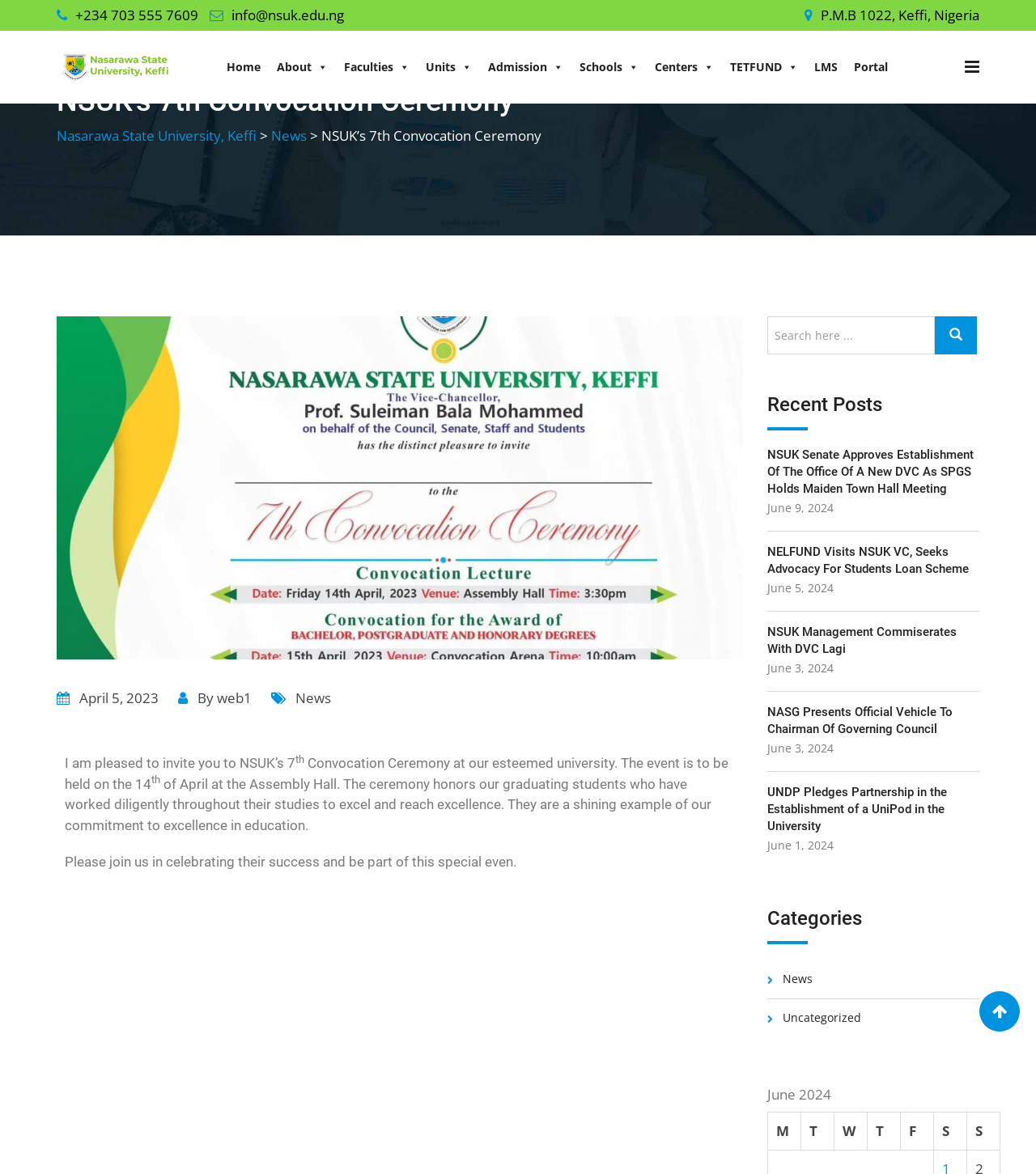Please identify the bounding box coordinates of the area that needs to be clicked to follow this instruction: "View the 'Recent Posts'".

[0.74, 0.337, 0.945, 0.367]